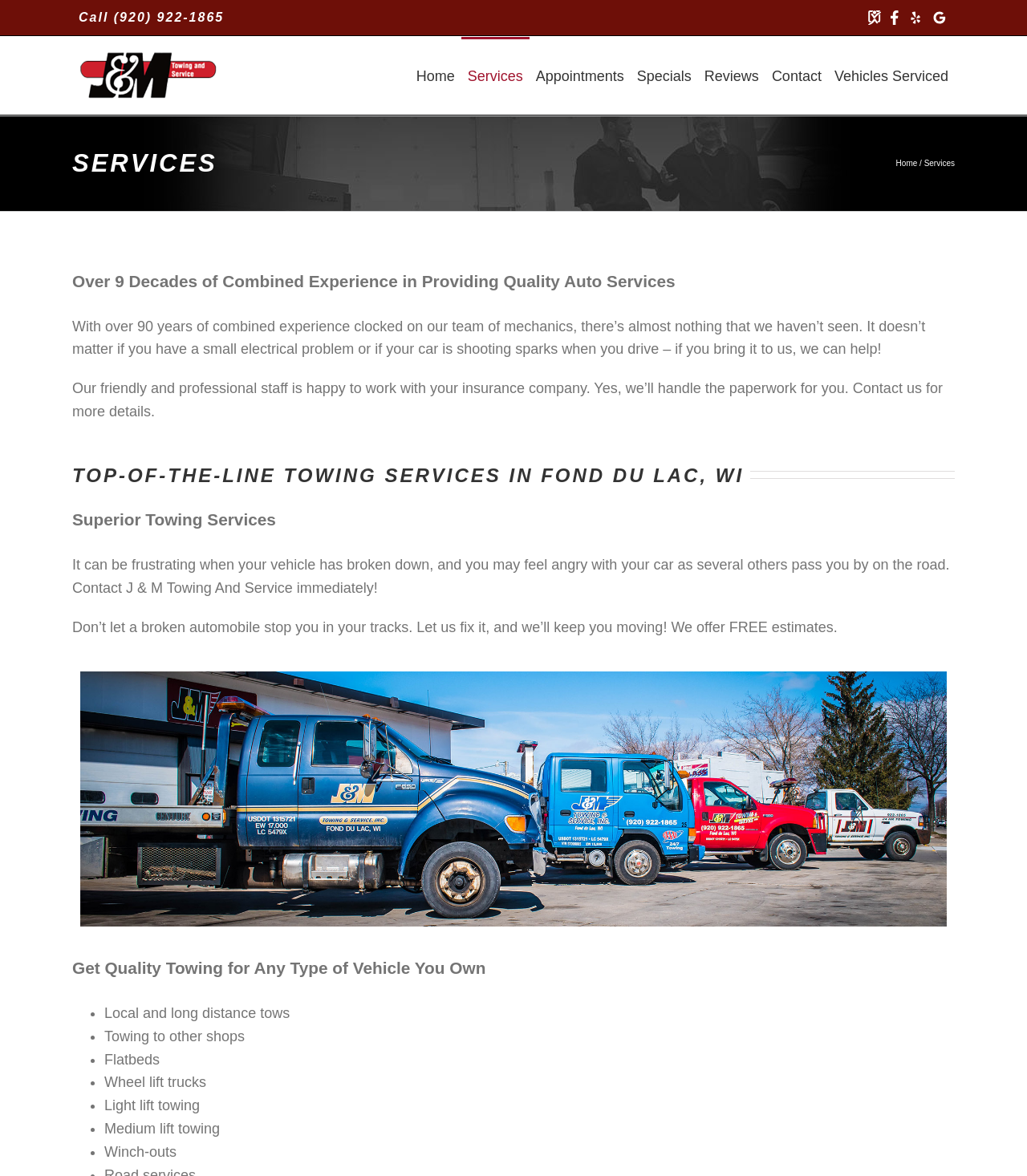Identify the bounding box coordinates of the clickable region to carry out the given instruction: "Call the phone number".

[0.077, 0.009, 0.218, 0.02]